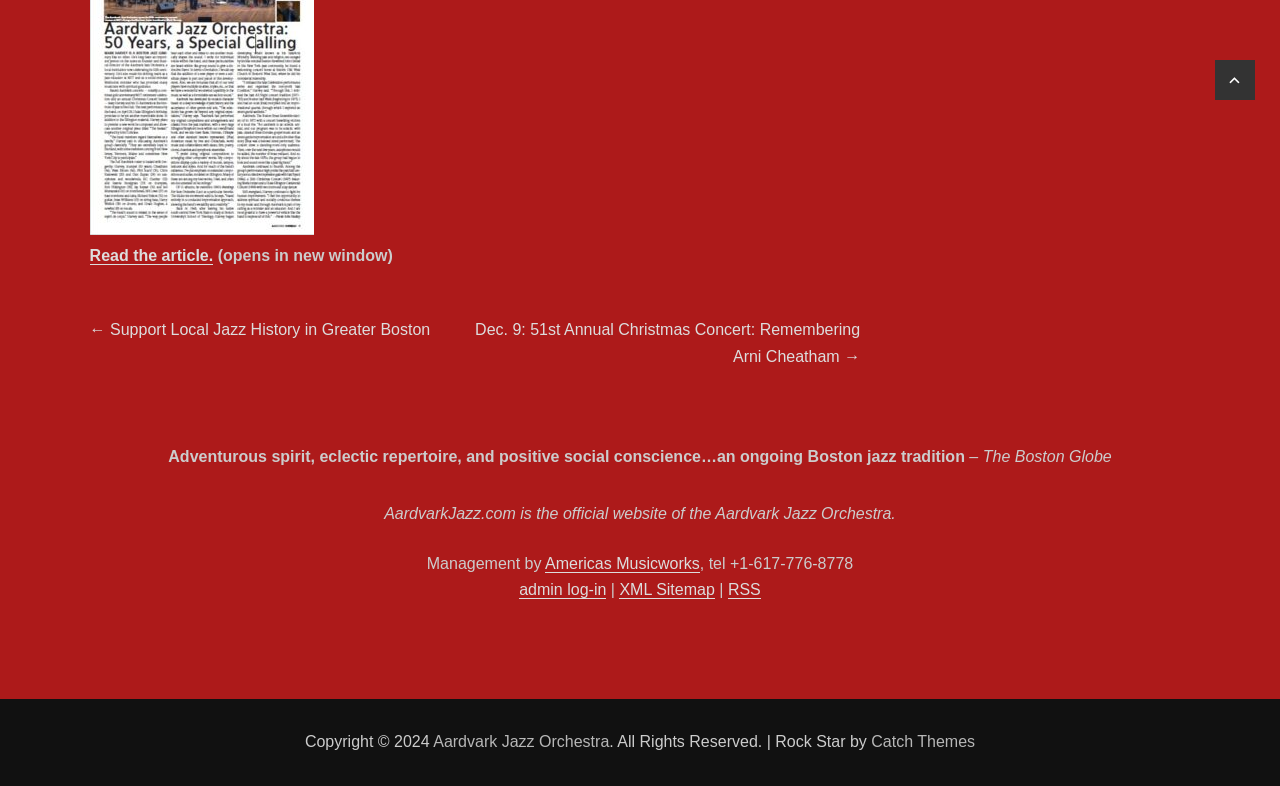Please find the bounding box coordinates (top-left x, top-left y, bottom-right x, bottom-right y) in the screenshot for the UI element described as follows: Americas Musicworks

[0.426, 0.706, 0.547, 0.728]